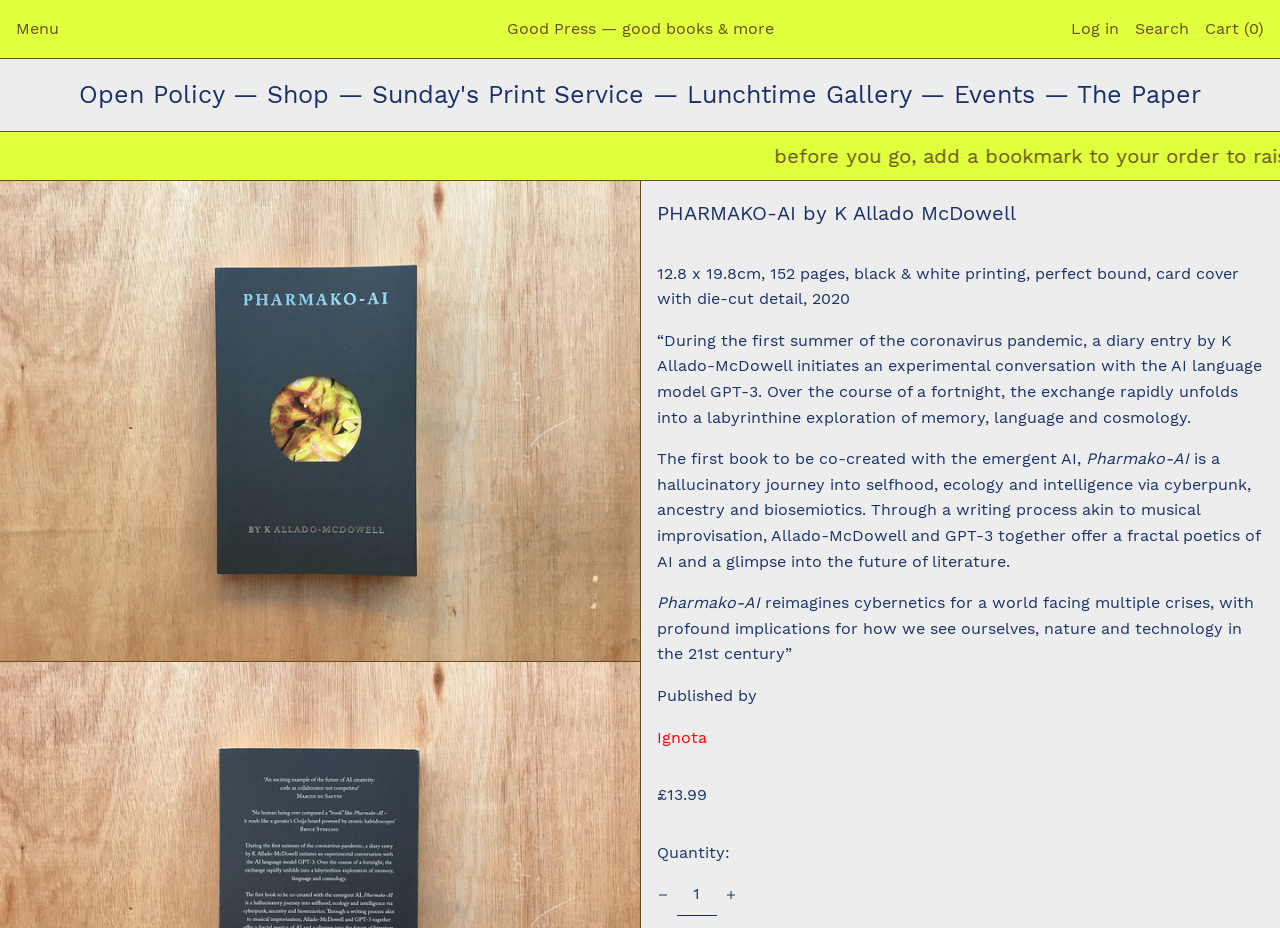What is the color of the book's printing?
Please respond to the question with a detailed and well-explained answer.

I found the answer by looking at the text description of the book, which mentions its printing as black & white.